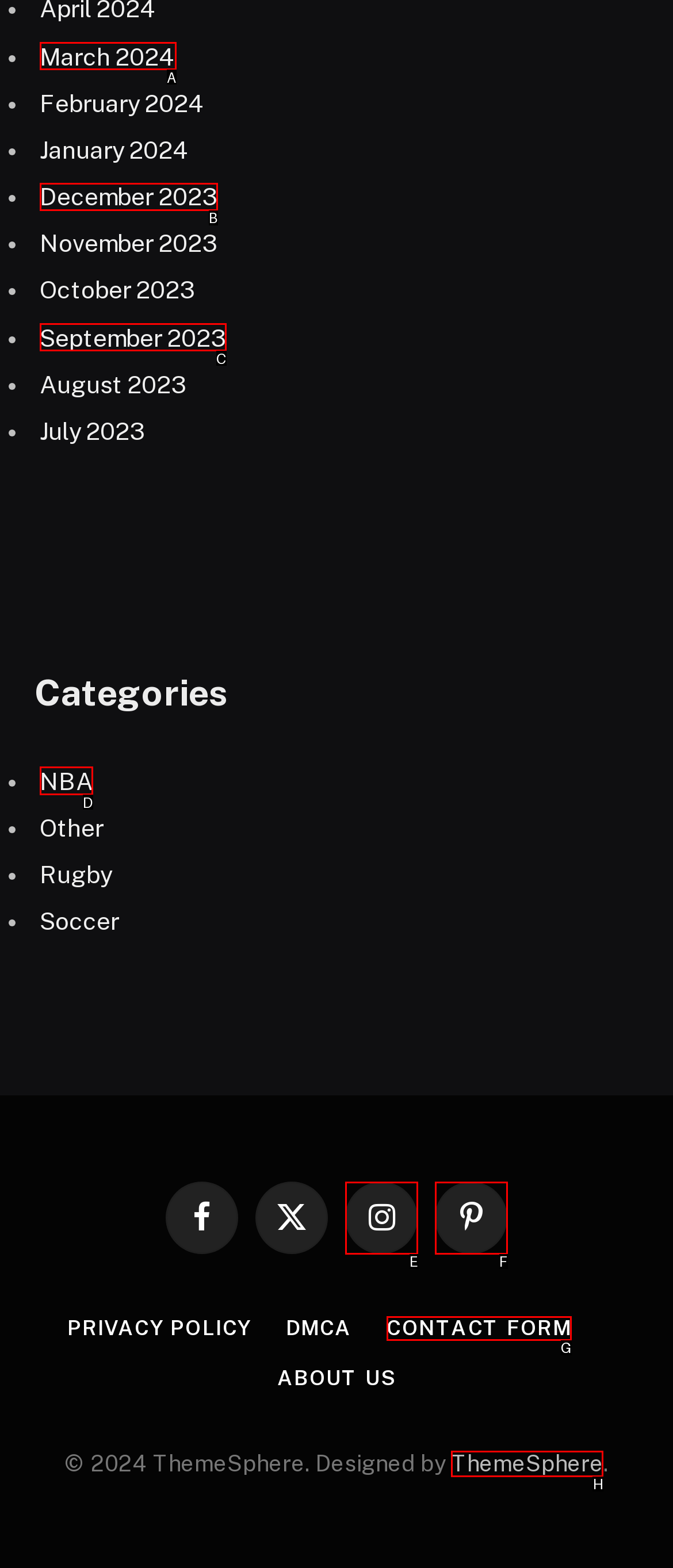Out of the given choices, which letter corresponds to the UI element required to Go to NBA category? Answer with the letter.

D